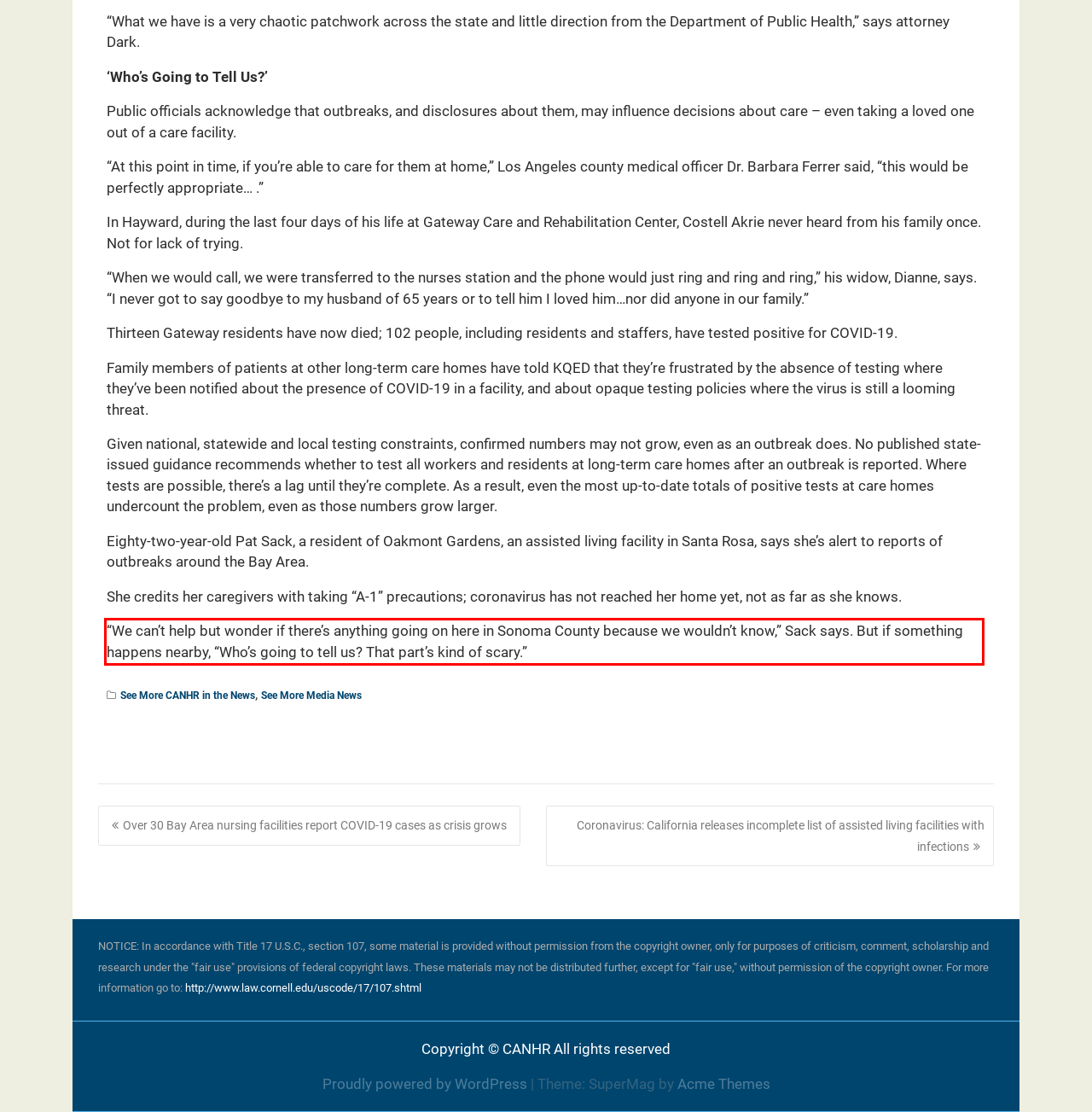Look at the provided screenshot of the webpage and perform OCR on the text within the red bounding box.

“We can’t help but wonder if there’s anything going on here in Sonoma County because we wouldn’t know,” Sack says. But if something happens nearby, “Who’s going to tell us? That part’s kind of scary.”